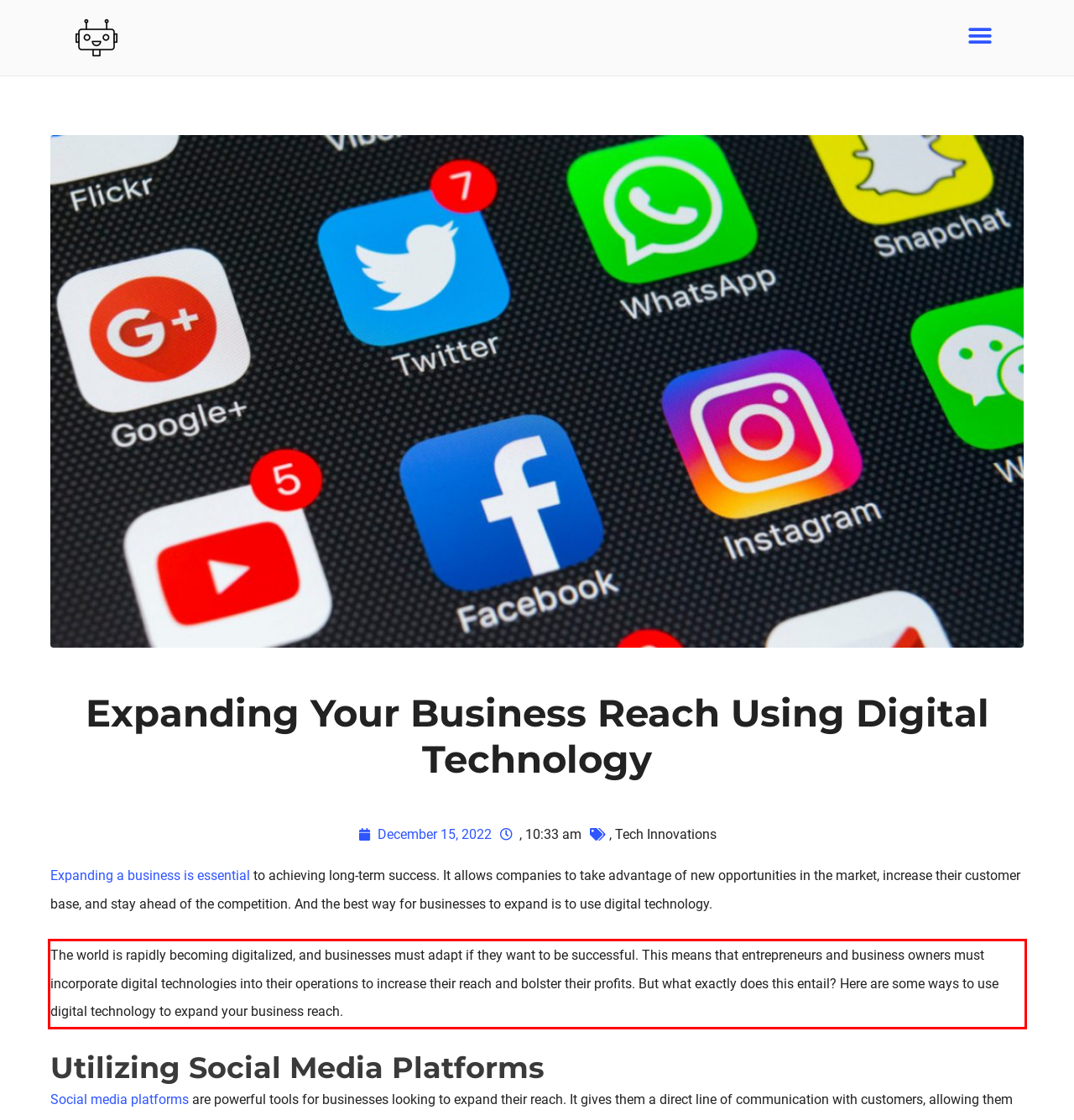Identify the text within the red bounding box on the webpage screenshot and generate the extracted text content.

The world is rapidly becoming digitalized, and businesses must adapt if they want to be successful. This means that entrepreneurs and business owners must incorporate digital technologies into their operations to increase their reach and bolster their profits. But what exactly does this entail? Here are some ways to use digital technology to expand your business reach.